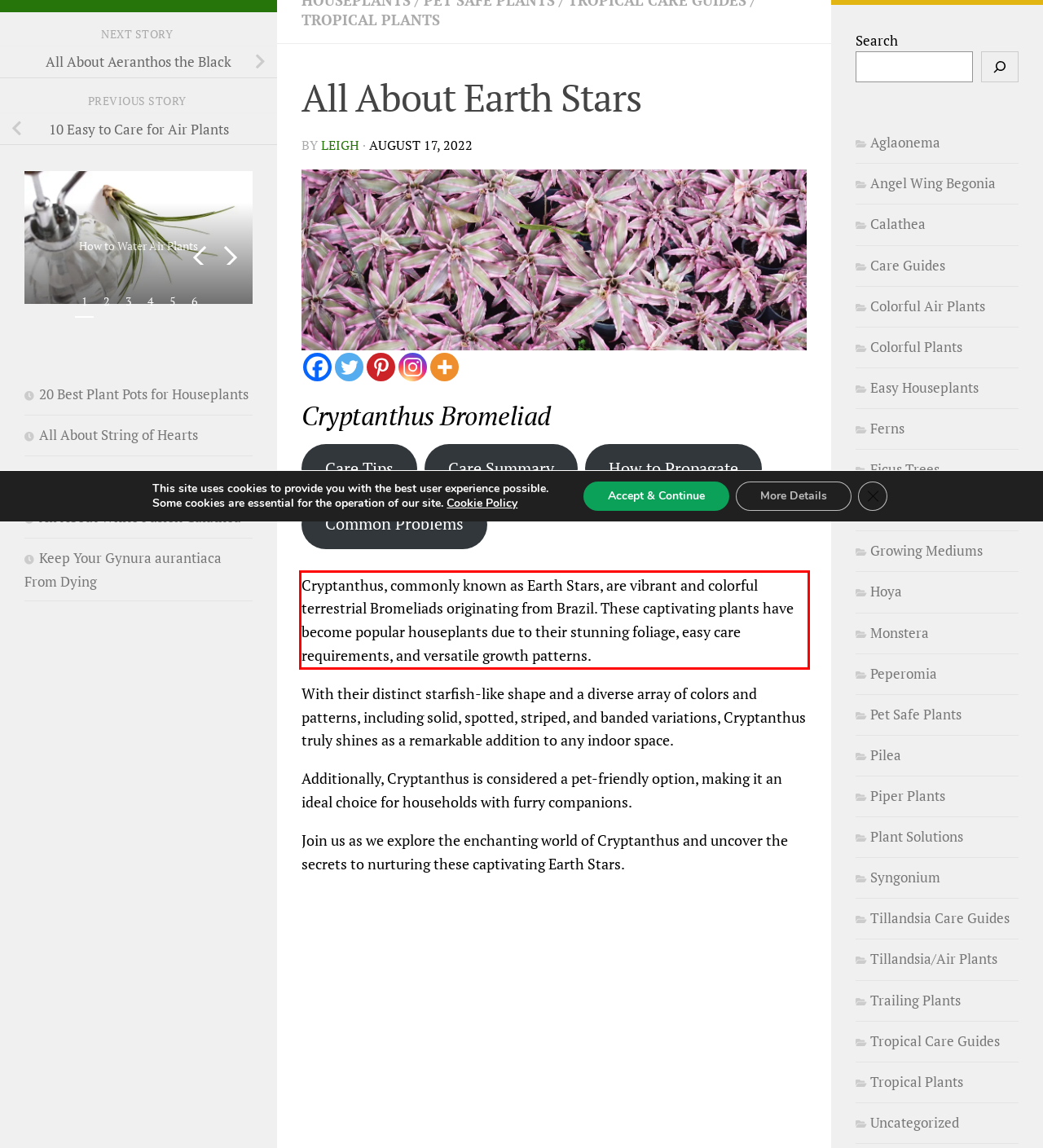Please identify the text within the red rectangular bounding box in the provided webpage screenshot.

Cryptanthus, commonly known as Earth Stars, are vibrant and colorful terrestrial Bromeliads originating from Brazil. These captivating plants have become popular houseplants due to their stunning foliage, easy care requirements, and versatile growth patterns.